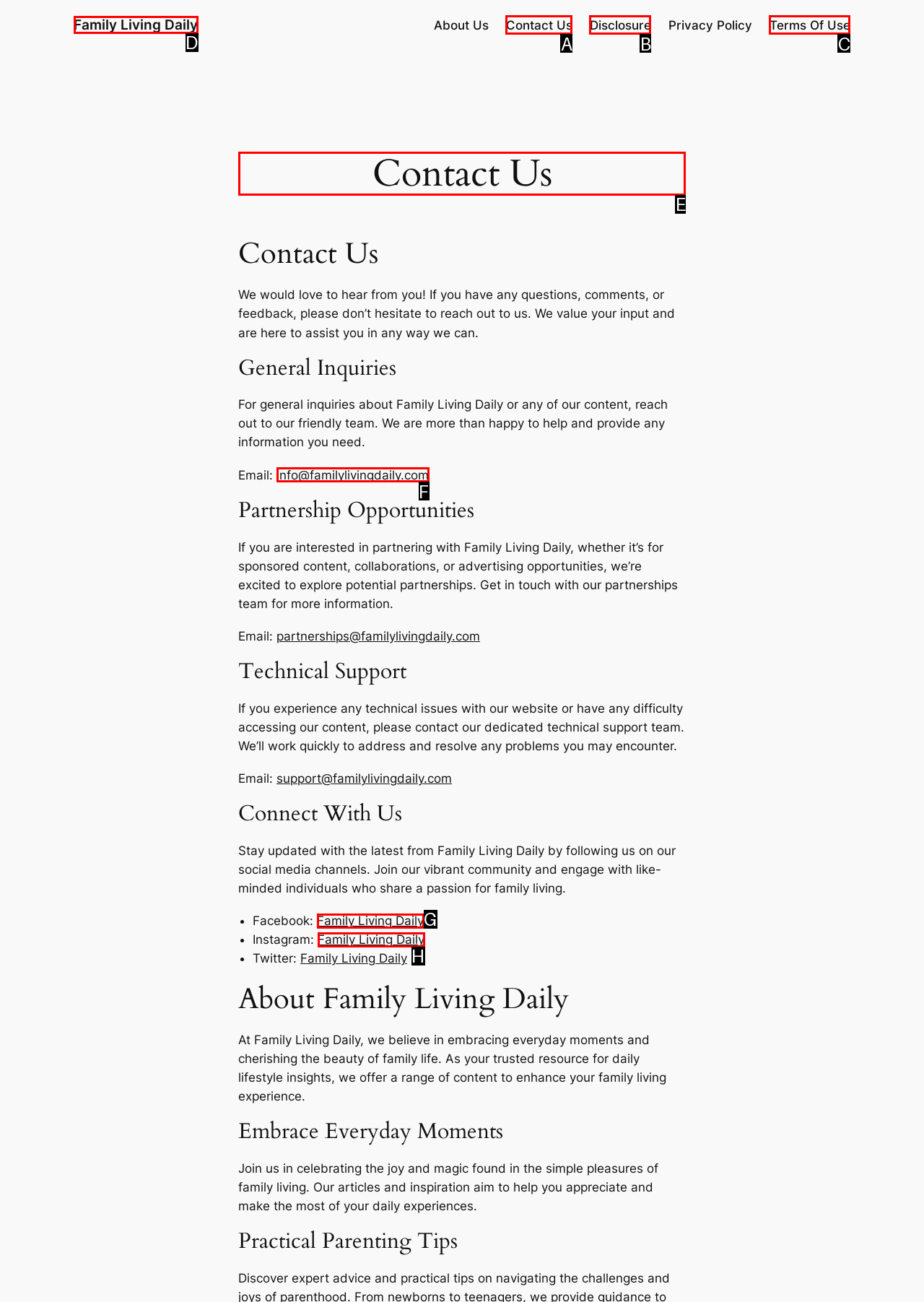Select the appropriate HTML element to click on to finish the task: Learn more about Family Living Daily.
Answer with the letter corresponding to the selected option.

E